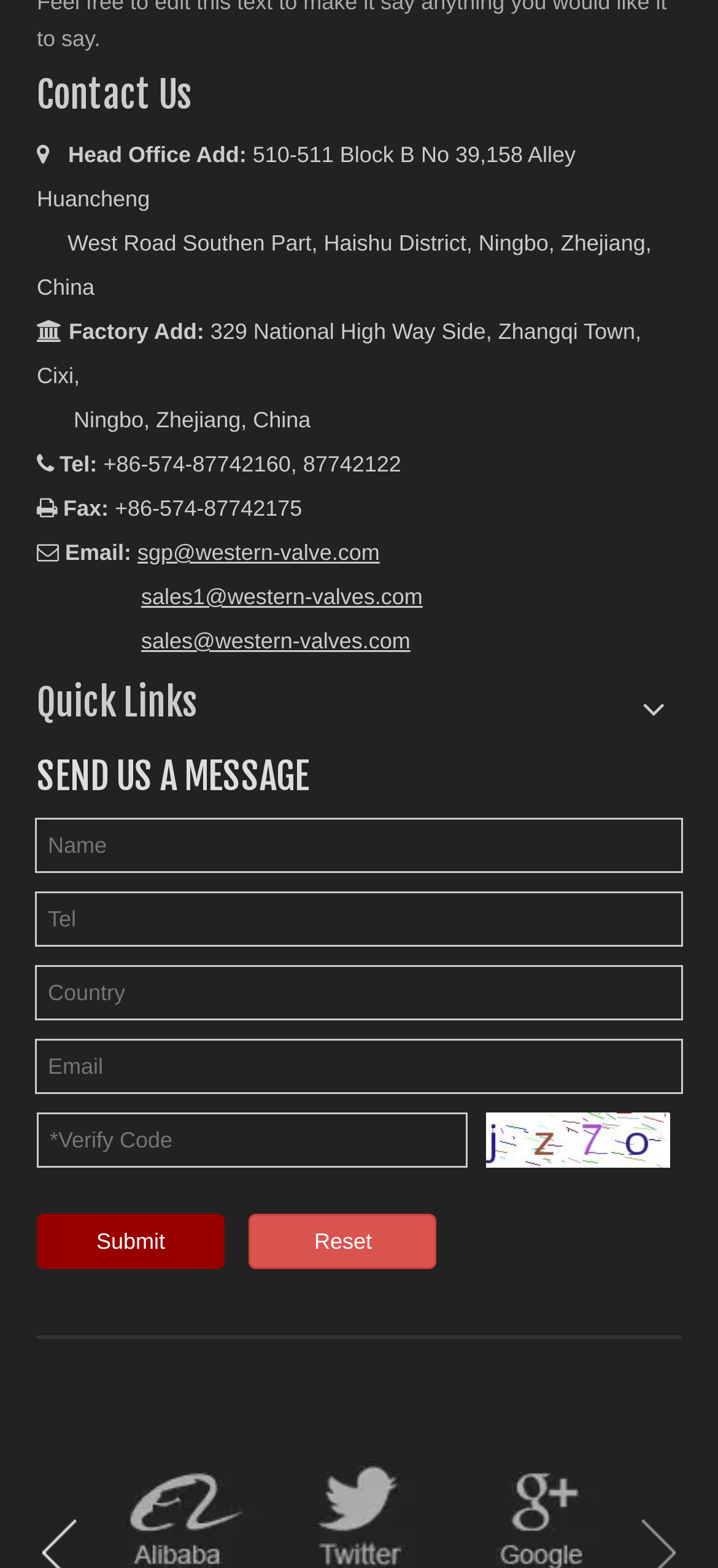From the webpage screenshot, predict the bounding box coordinates (top-left x, top-left y, bottom-right x, bottom-right y) for the UI element described here: name="faptcha_response_field" placeholder="*Verify Code"

[0.051, 0.619, 0.651, 0.654]